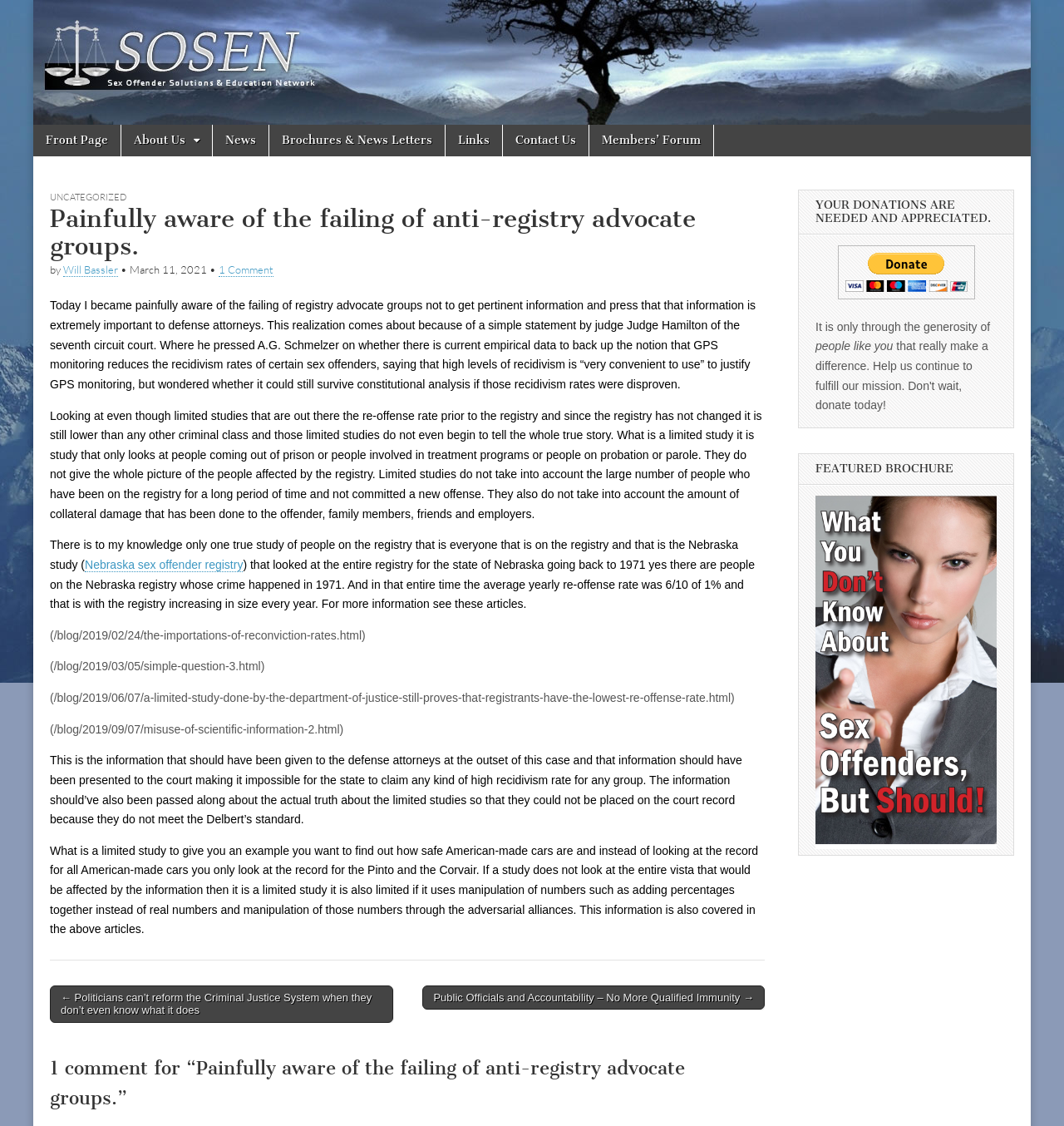Respond to the question below with a single word or phrase: How many comments are there for the article?

1